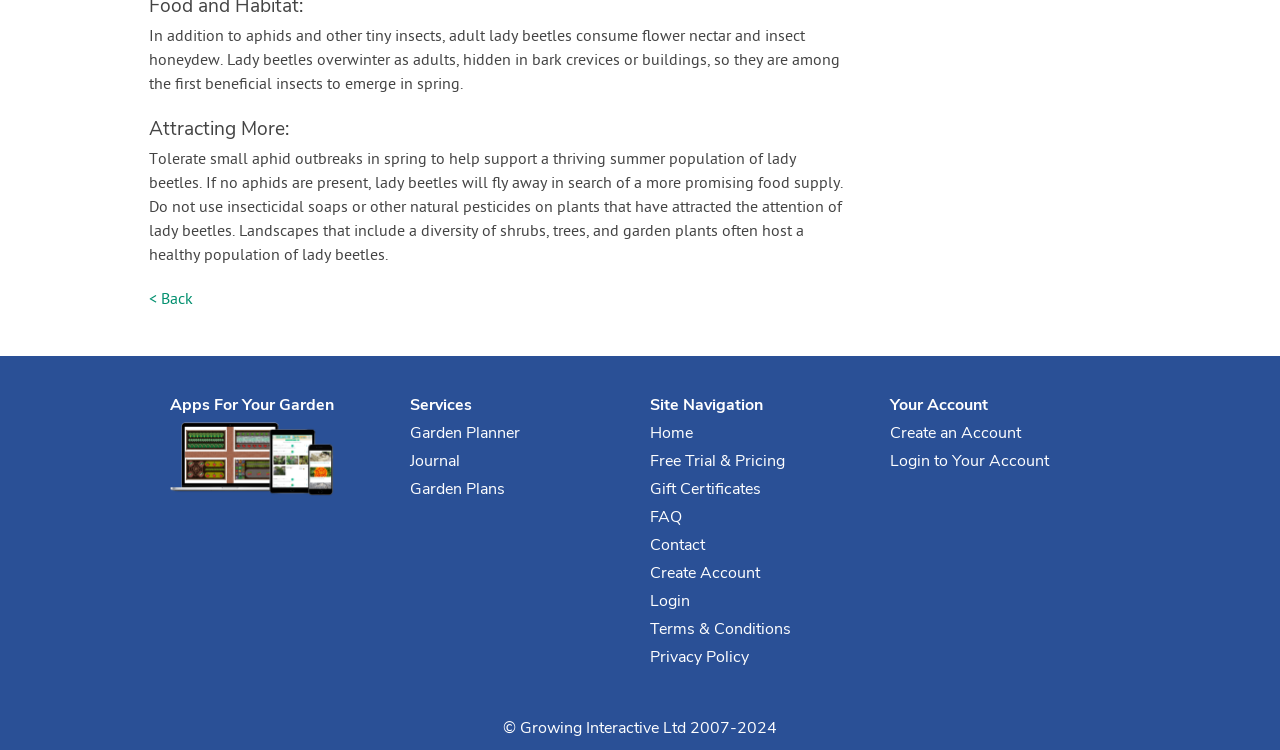Look at the image and give a detailed response to the following question: How many links are there in the 'Site Navigation' section?

The 'Site Navigation' section contains links to 'Home', 'Free Trial & Pricing', 'Gift Certificates', 'FAQ', 'Contact', 'Create Account', and 'Login', for a total of 7 links.